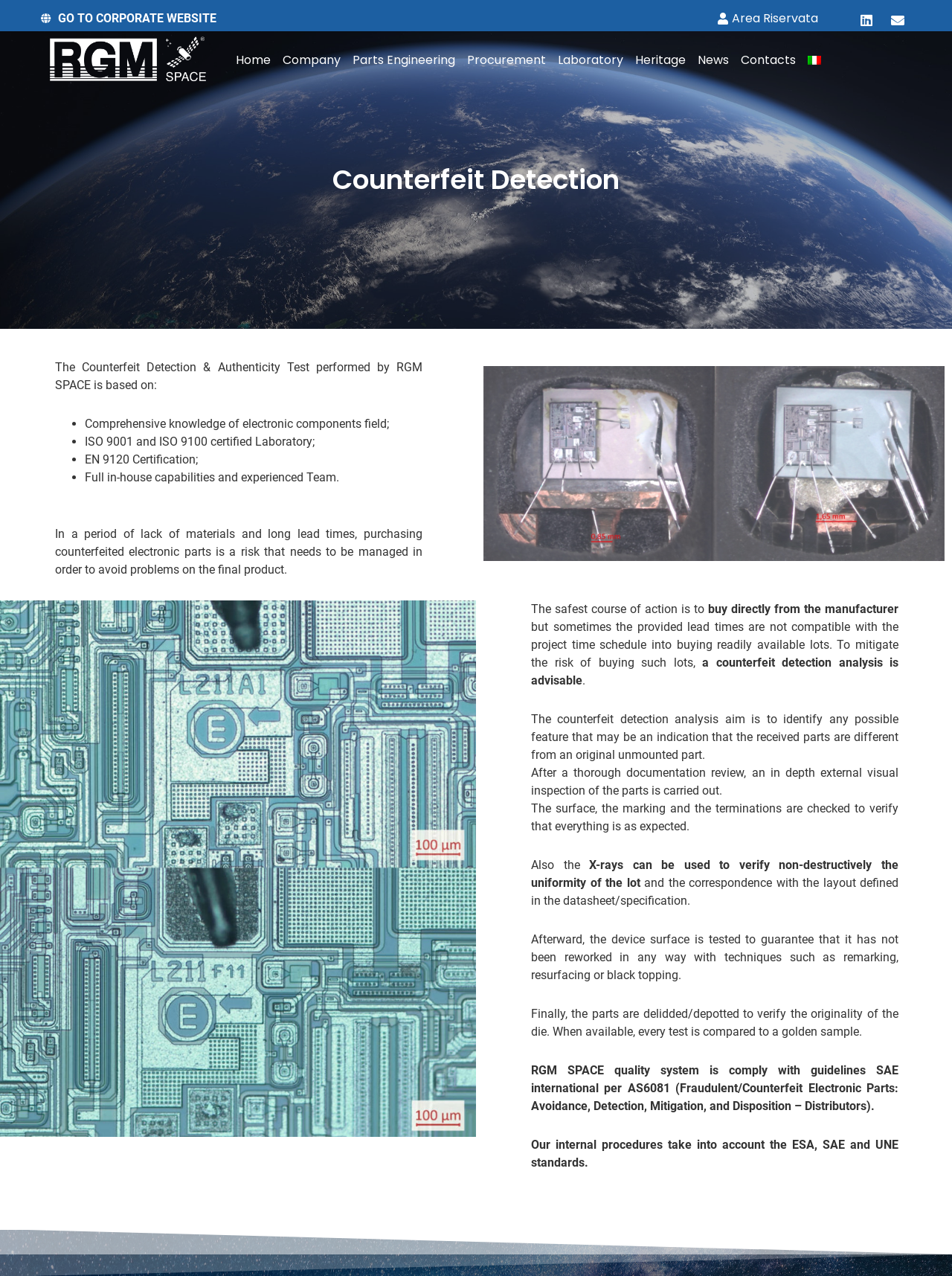Determine the bounding box coordinates of the region I should click to achieve the following instruction: "Learn about Counterfeit Detection". Ensure the bounding box coordinates are four float numbers between 0 and 1, i.e., [left, top, right, bottom].

[0.0, 0.129, 1.0, 0.152]